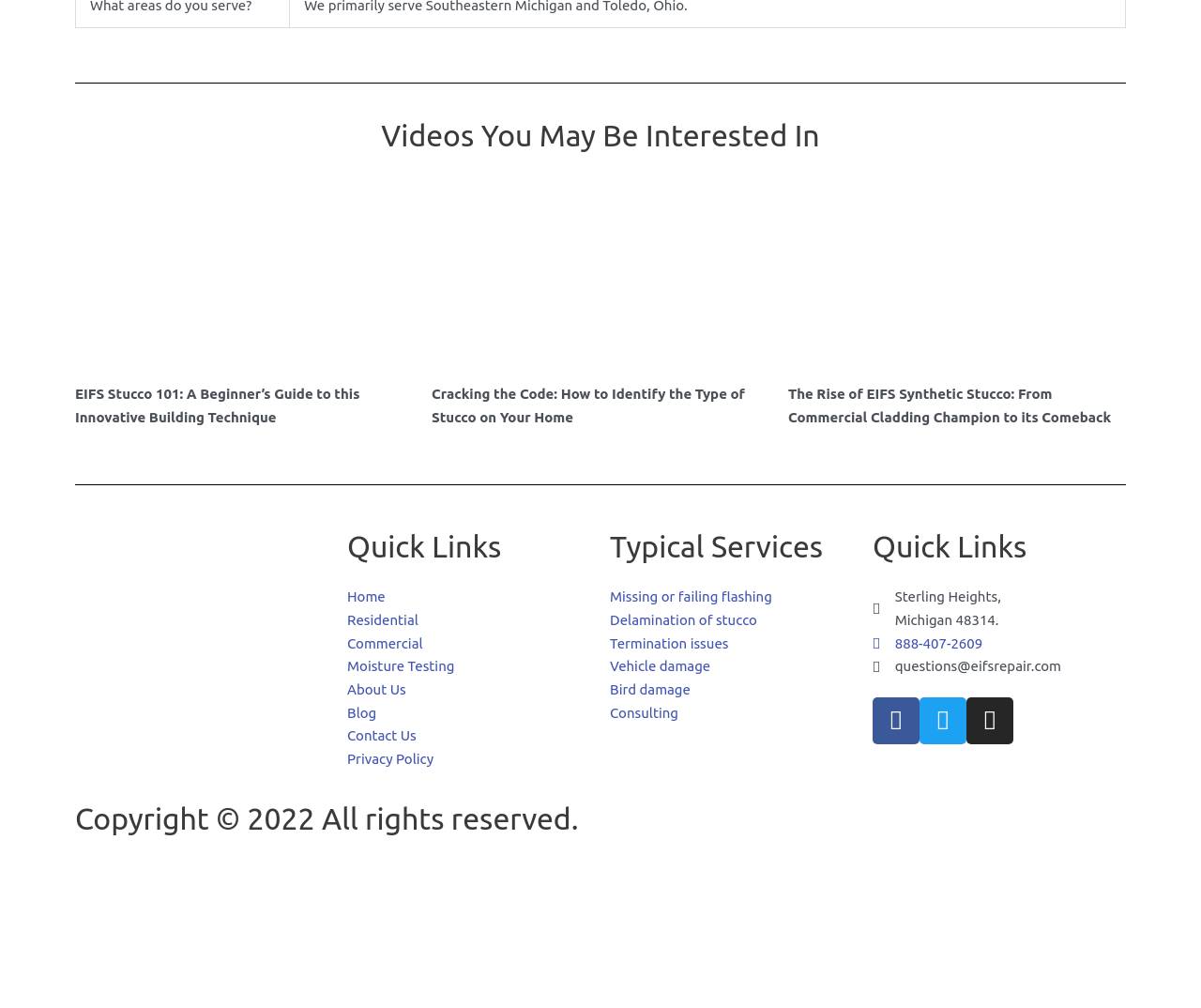What is the topic of the first suggested video?
Identify the answer in the screenshot and reply with a single word or phrase.

EIFS Stucco 101